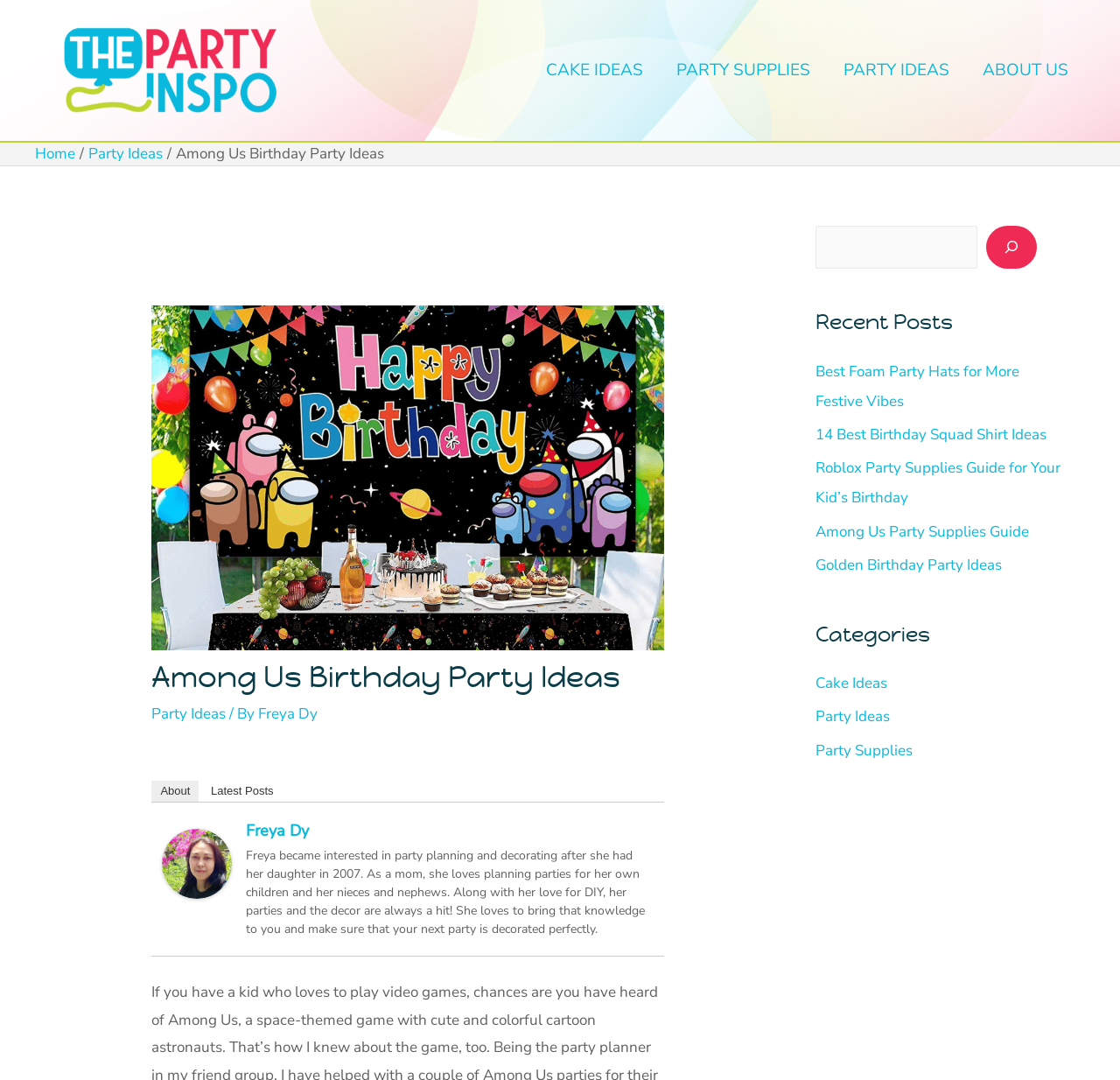Find the bounding box of the UI element described as follows: "Freya Dy".

[0.22, 0.759, 0.276, 0.779]